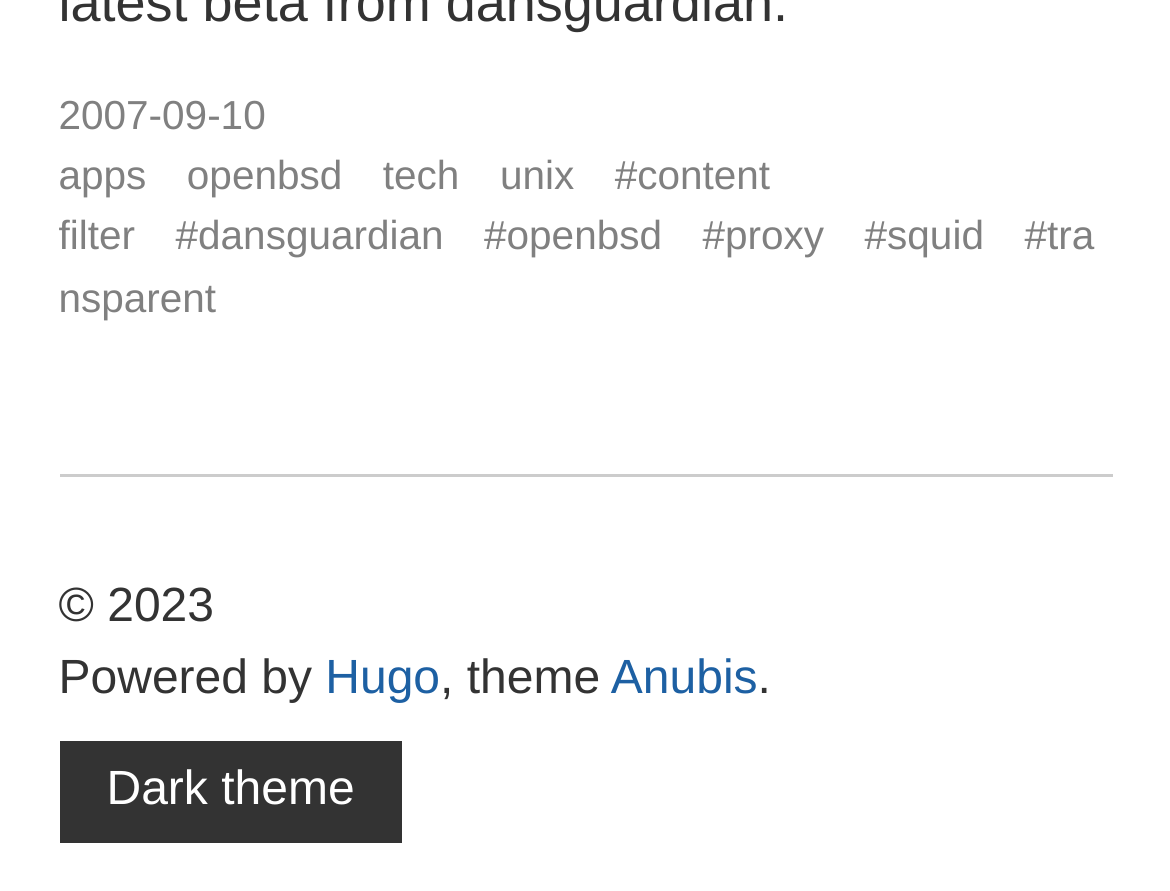What is the theme of the website?
Look at the image and answer with only one word or phrase.

Anubis